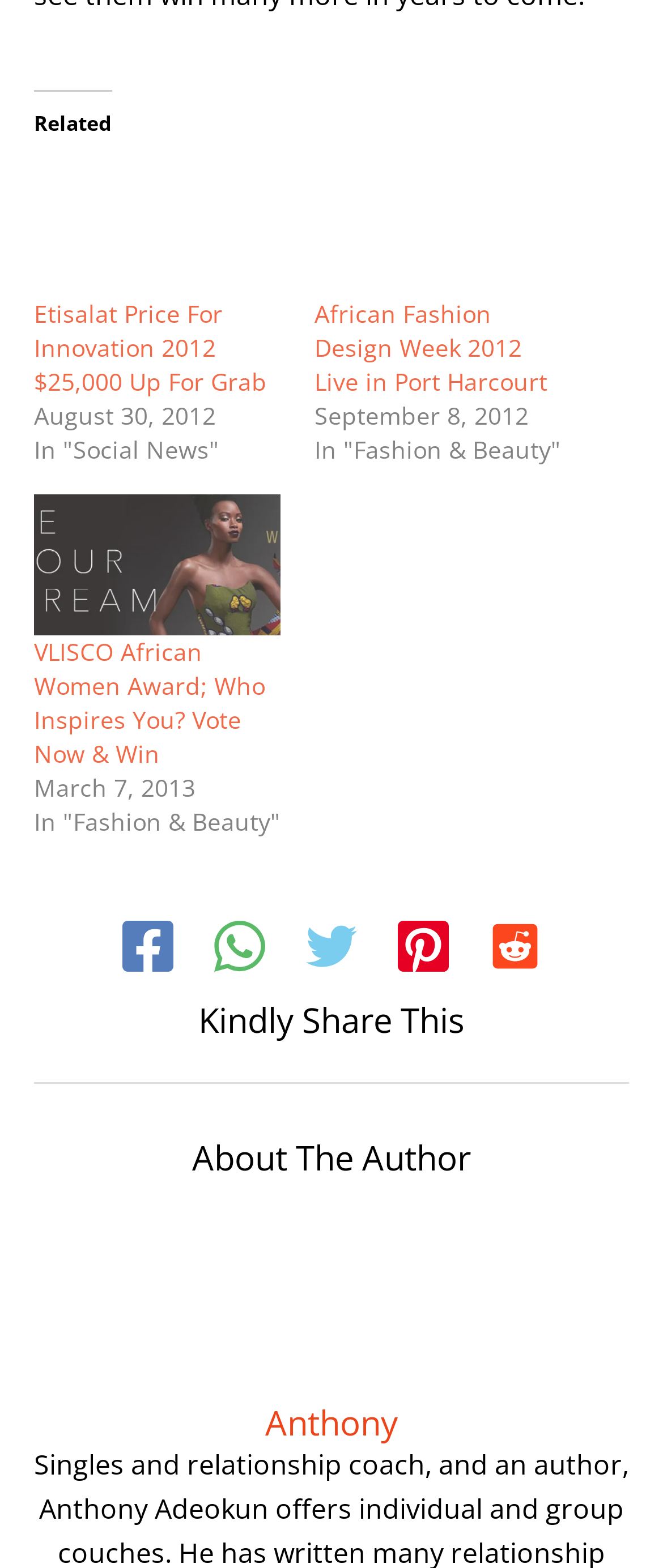Please identify the coordinates of the bounding box for the clickable region that will accomplish this instruction: "subscribe to newsletter".

None